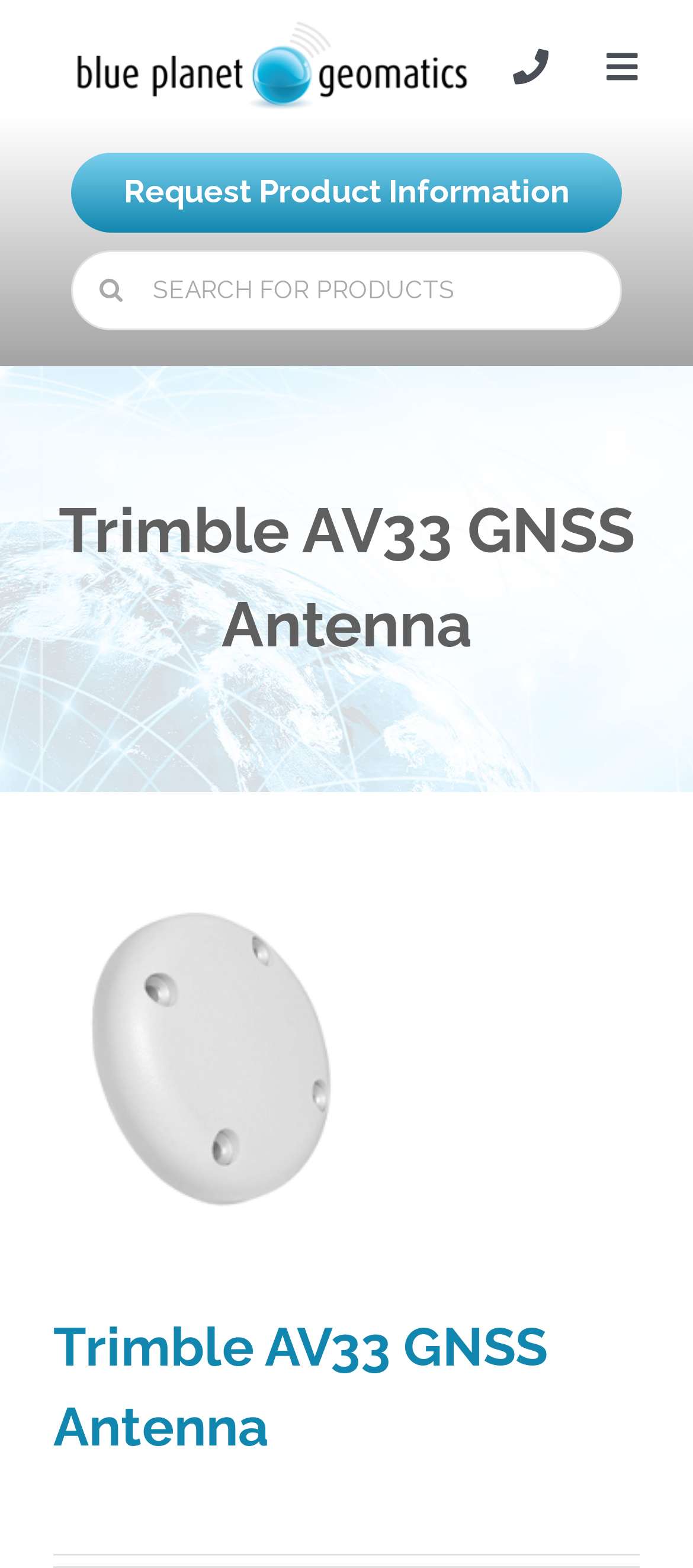Pinpoint the bounding box coordinates of the clickable element to carry out the following instruction: "Search for products."

[0.103, 0.16, 0.897, 0.211]